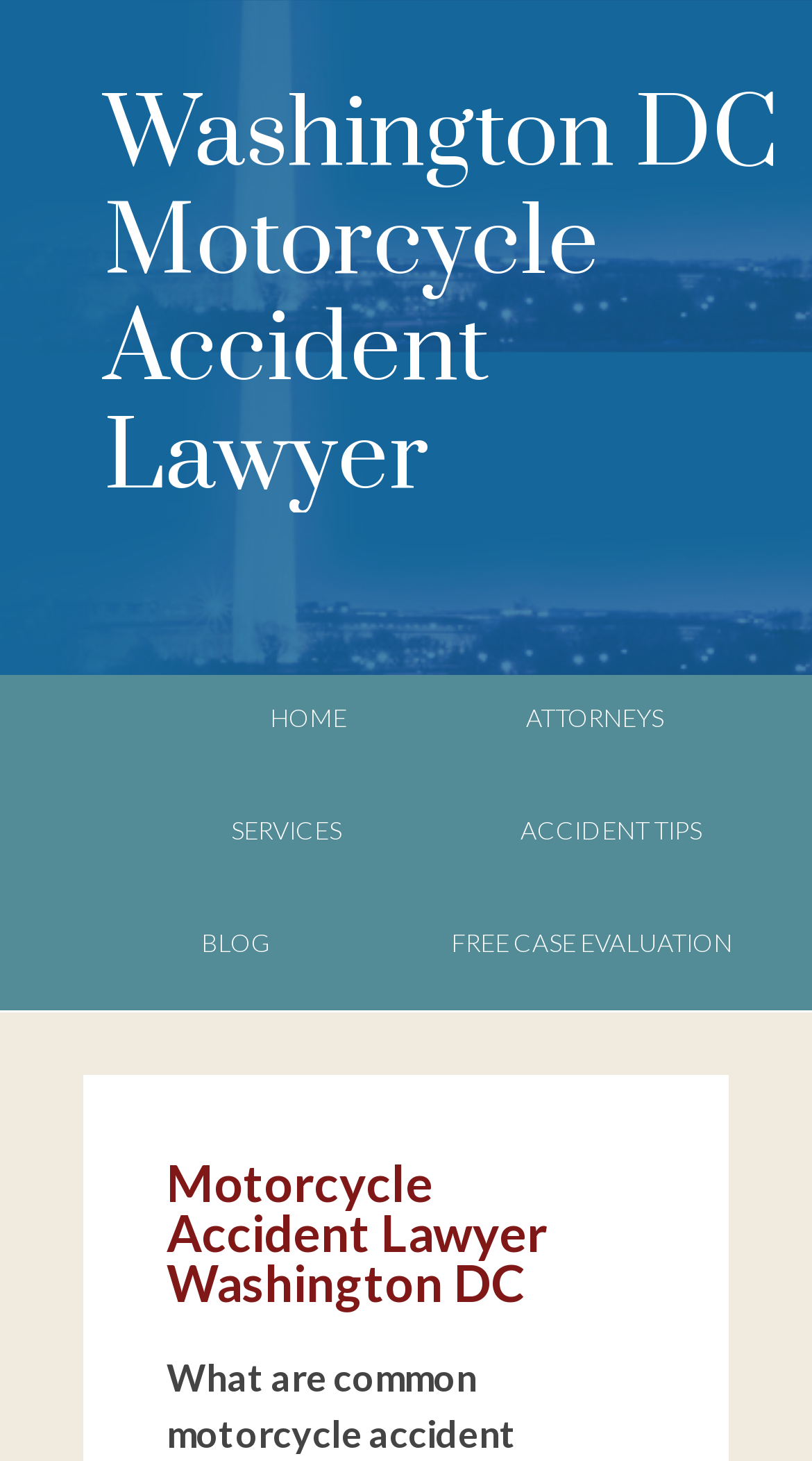What is the phone number to contact?
Please use the image to provide a one-word or short phrase answer.

(202) 999-3284